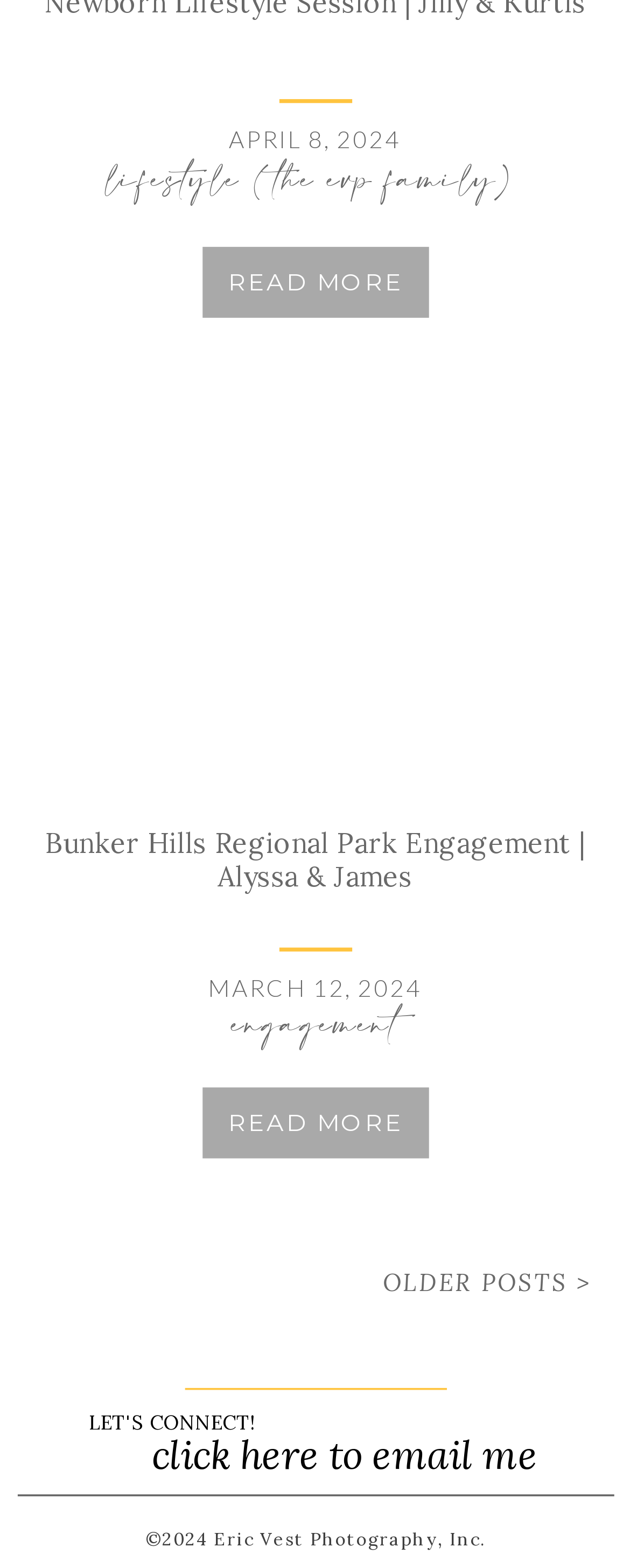Please determine the bounding box coordinates of the section I need to click to accomplish this instruction: "email the photographer".

[0.241, 0.912, 1.0, 0.951]